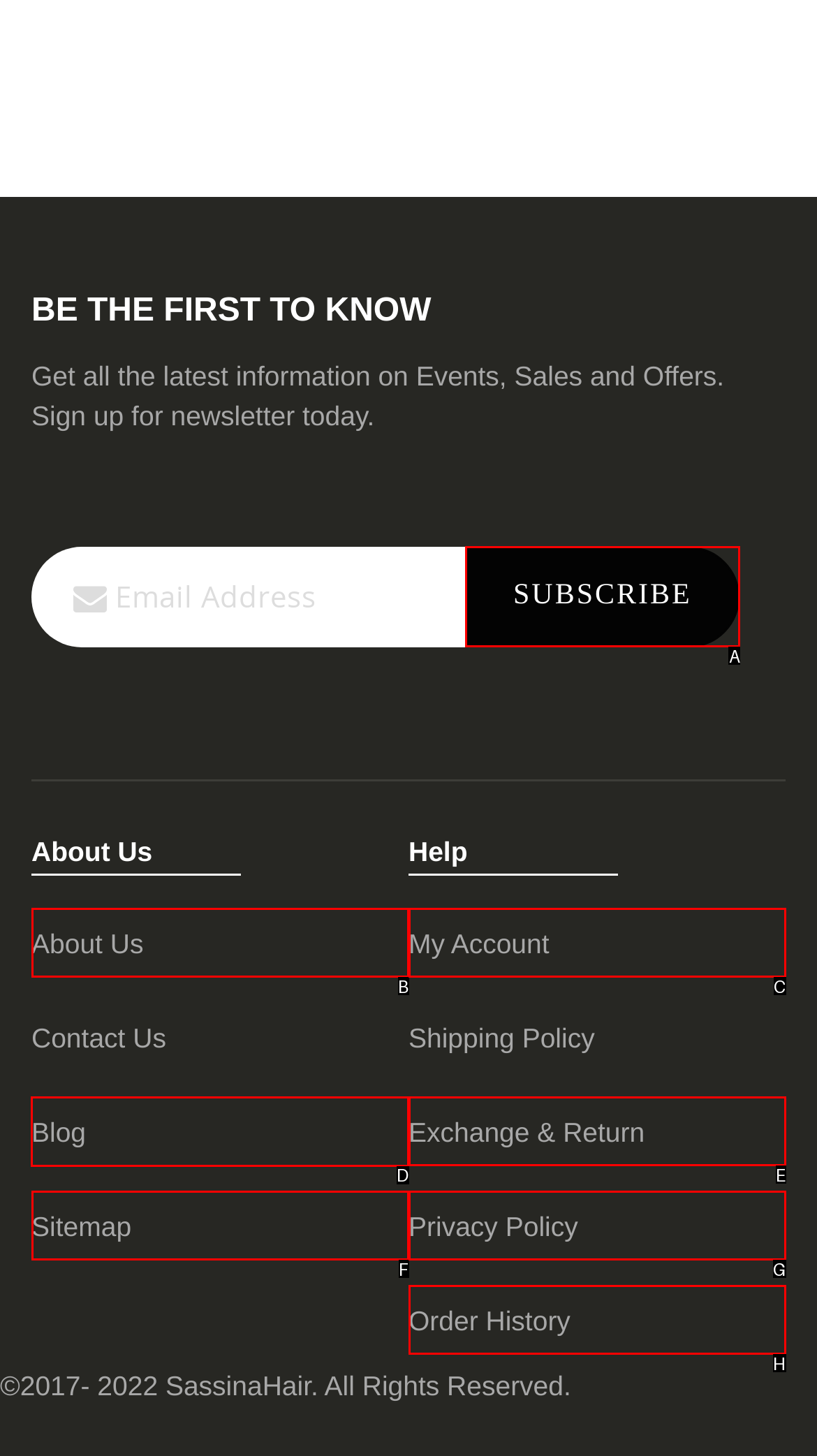For the instruction: Read the blog, which HTML element should be clicked?
Respond with the letter of the appropriate option from the choices given.

D